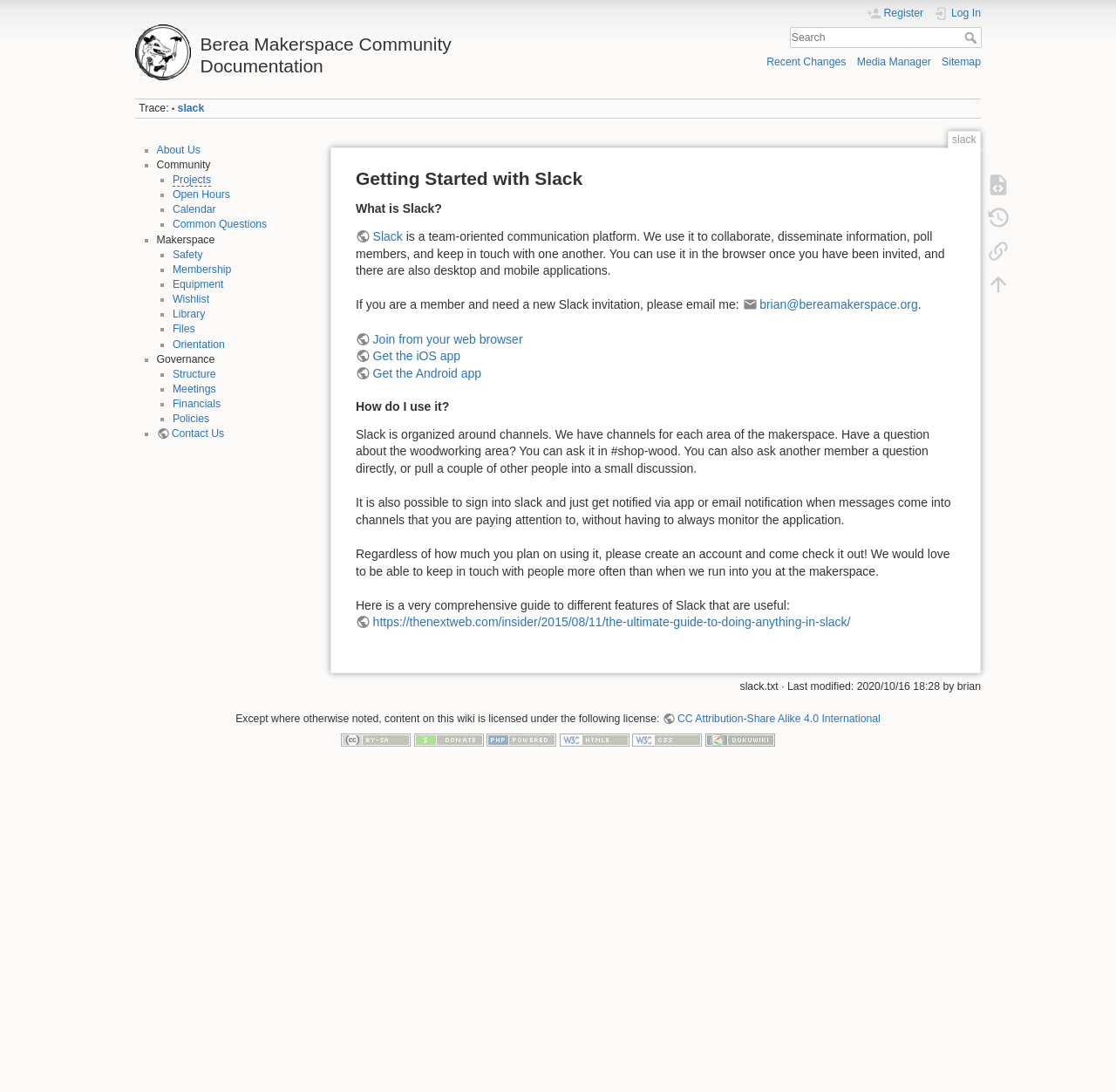Find the bounding box coordinates for the element that must be clicked to complete the instruction: "View Recent Changes". The coordinates should be four float numbers between 0 and 1, indicated as [left, top, right, bottom].

[0.687, 0.052, 0.758, 0.063]